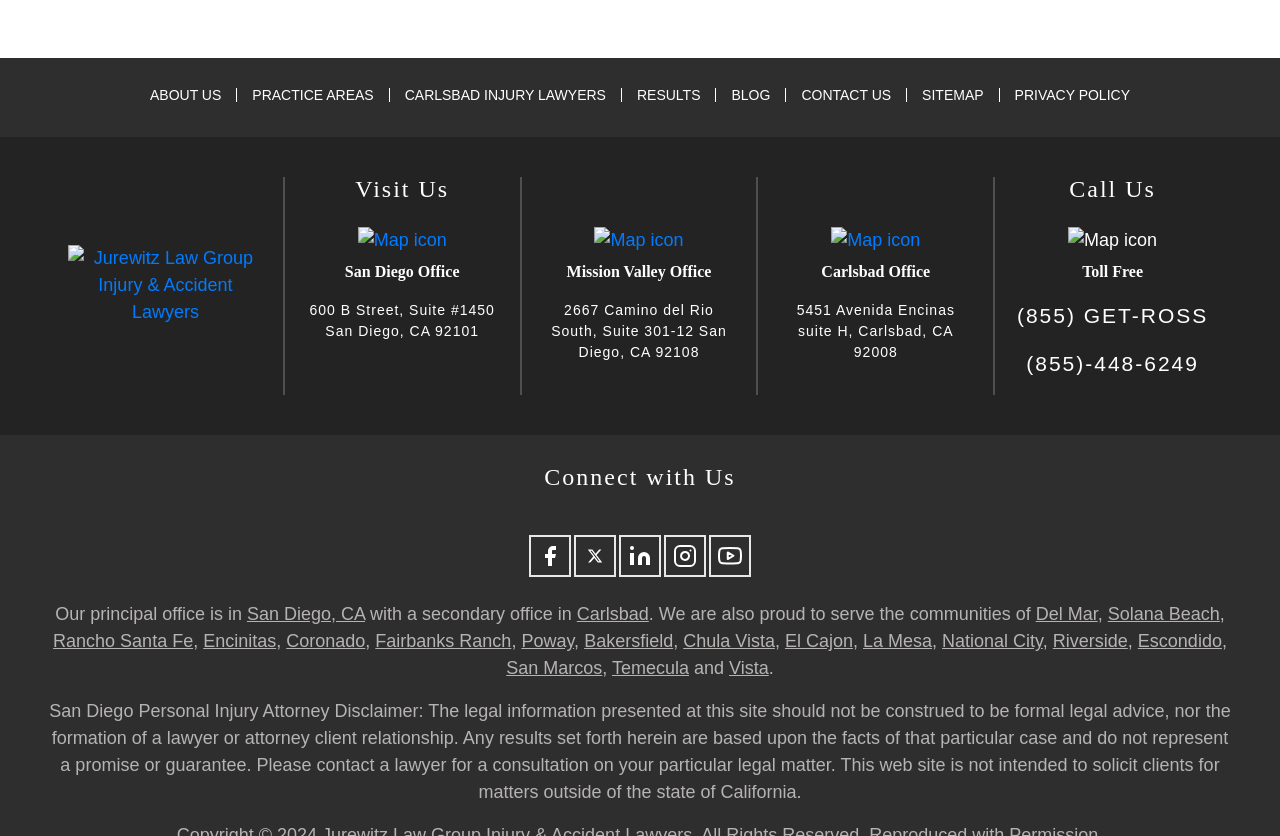Based on the image, please respond to the question with as much detail as possible:
What is the name of the law group?

The name of the law group can be found in the link with the text 'Jurewitz Law Group Injury & Accident Lawyers' which is located at the top of the webpage.